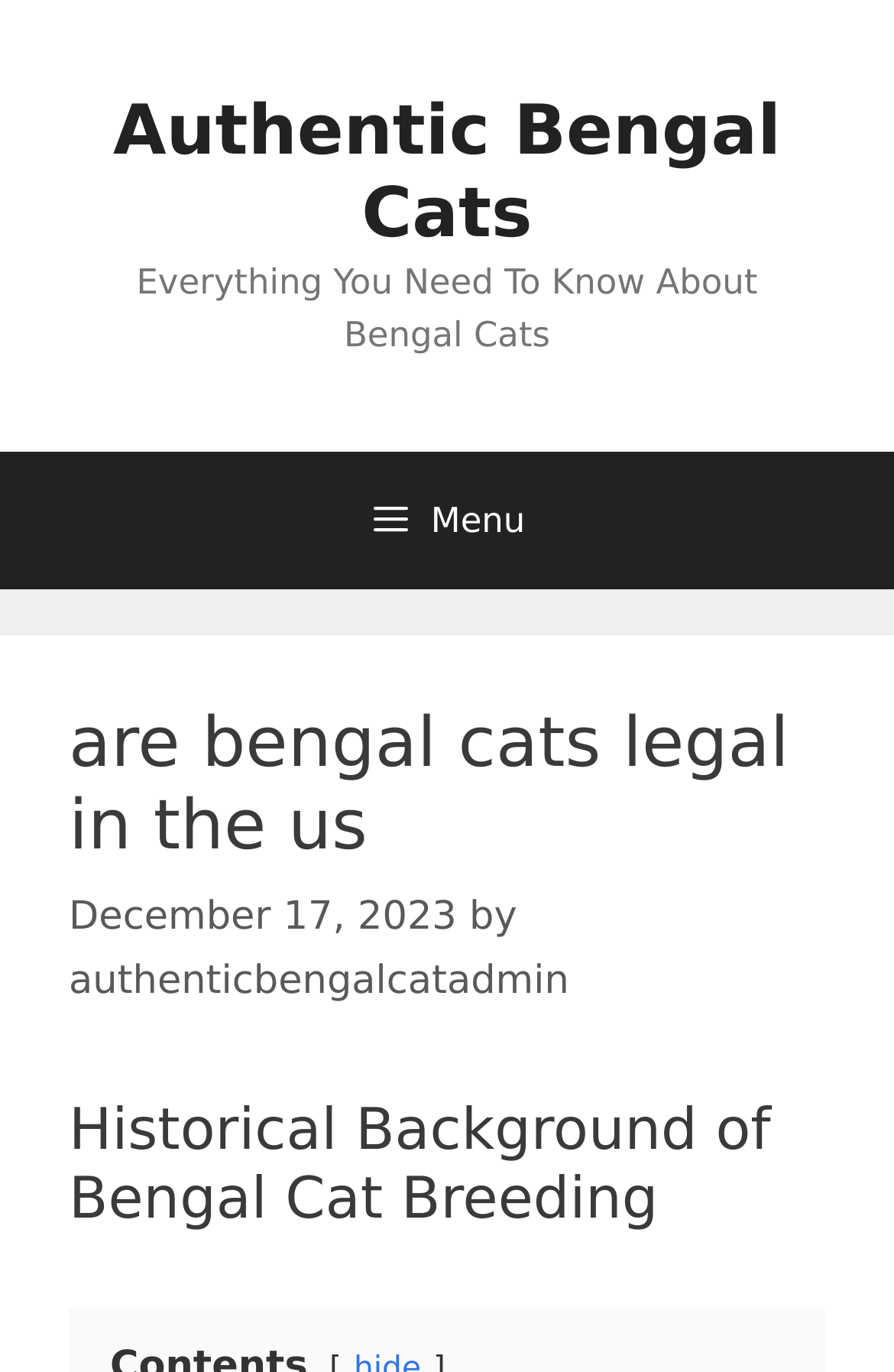Reply to the question with a single word or phrase:
What is the name of the website?

Authentic Bengal Cats